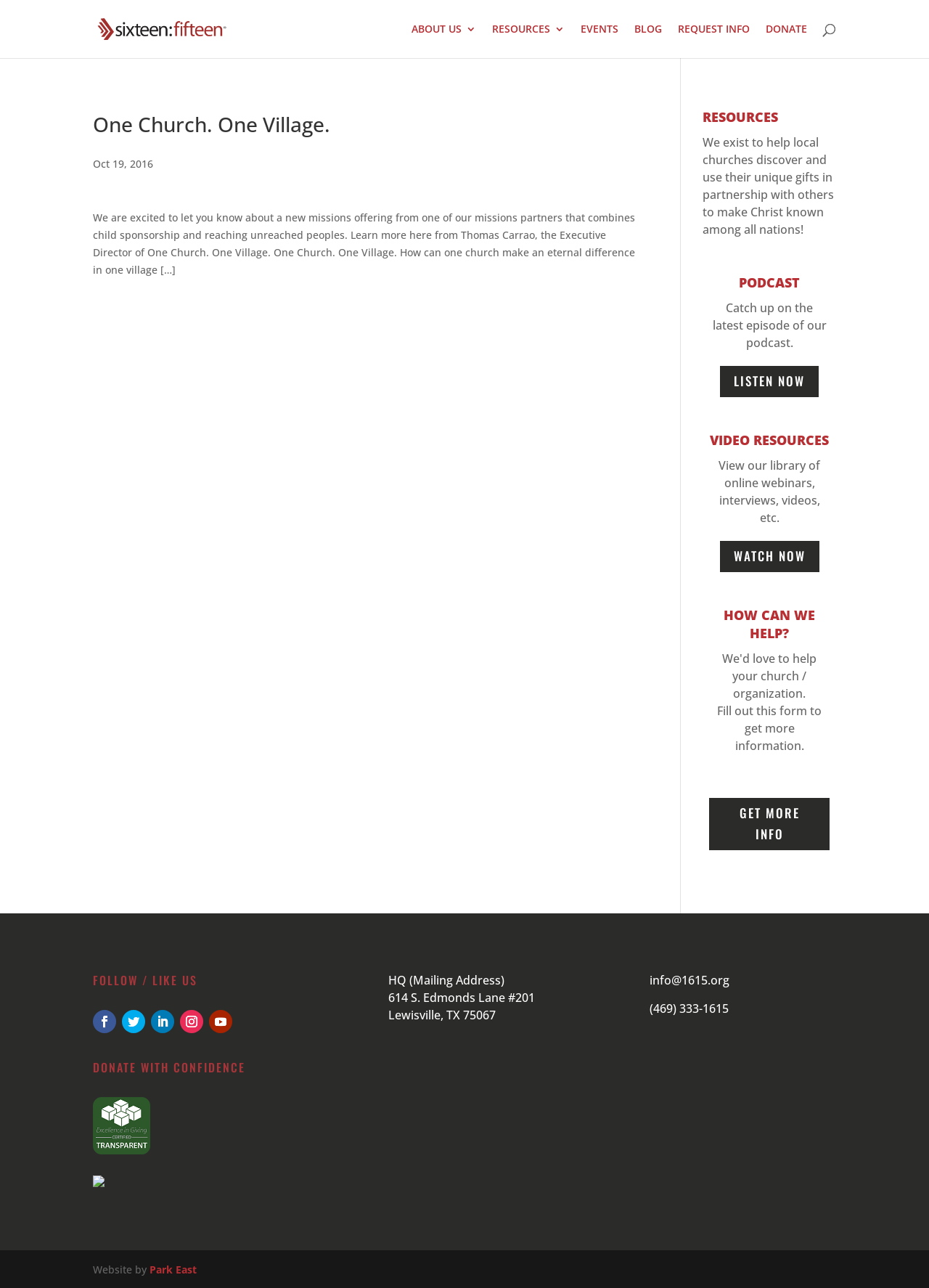Pinpoint the bounding box coordinates for the area that should be clicked to perform the following instruction: "Contact Pressbooks".

None